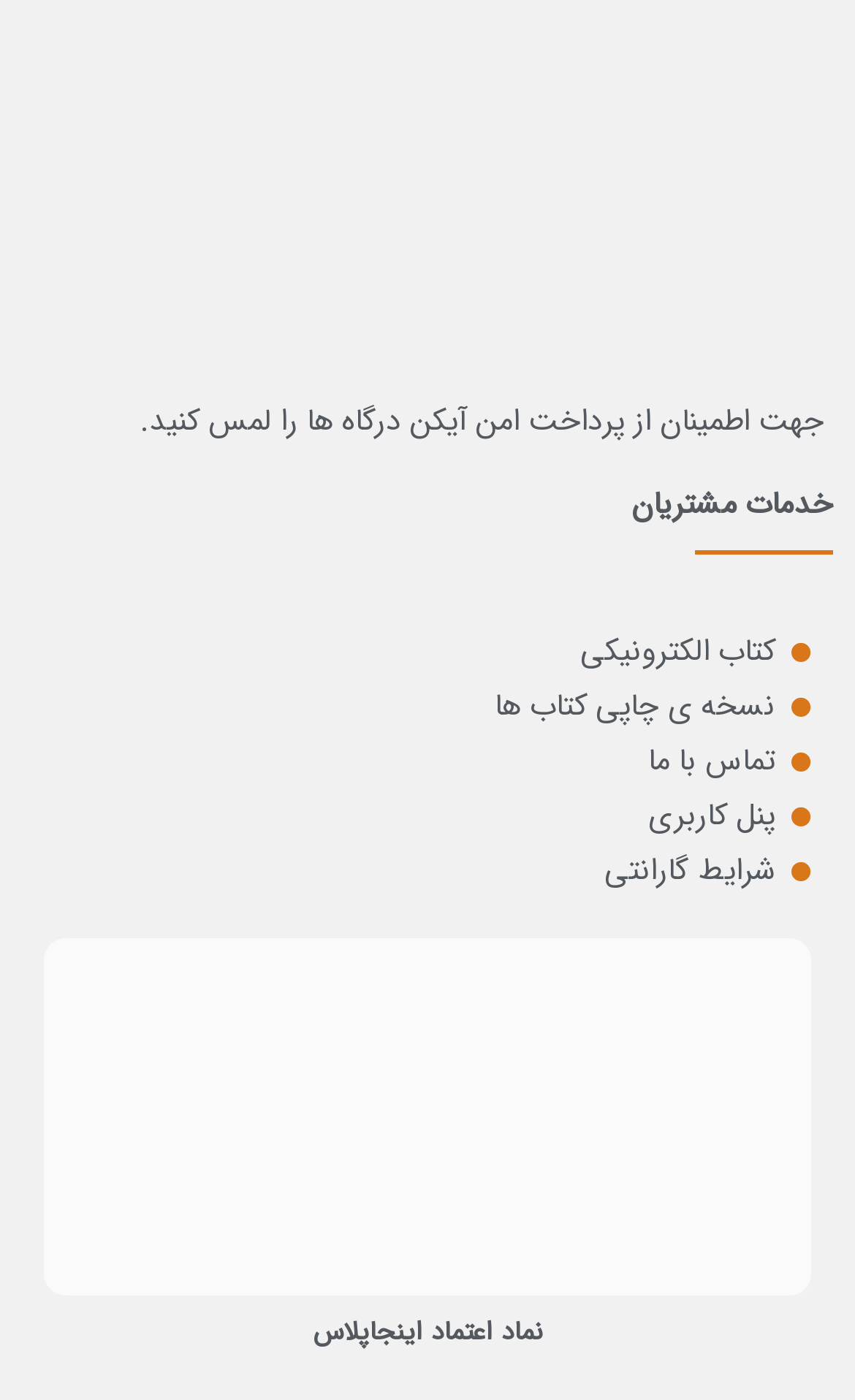What is the language of the webpage?
Respond with a short answer, either a single word or a phrase, based on the image.

Persian